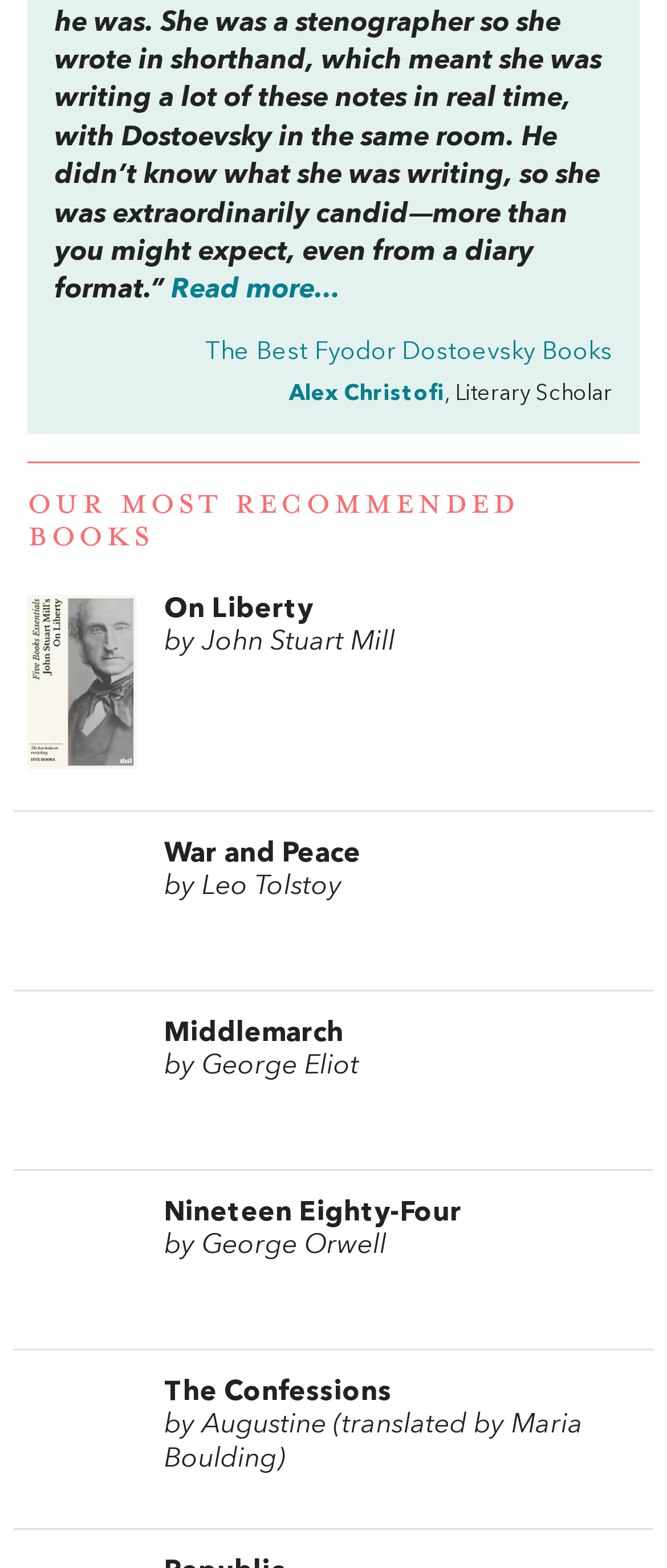Please locate the bounding box coordinates of the element that should be clicked to complete the given instruction: "Learn more about War and Peace by Leo Tolstoy".

[0.041, 0.535, 0.959, 0.577]